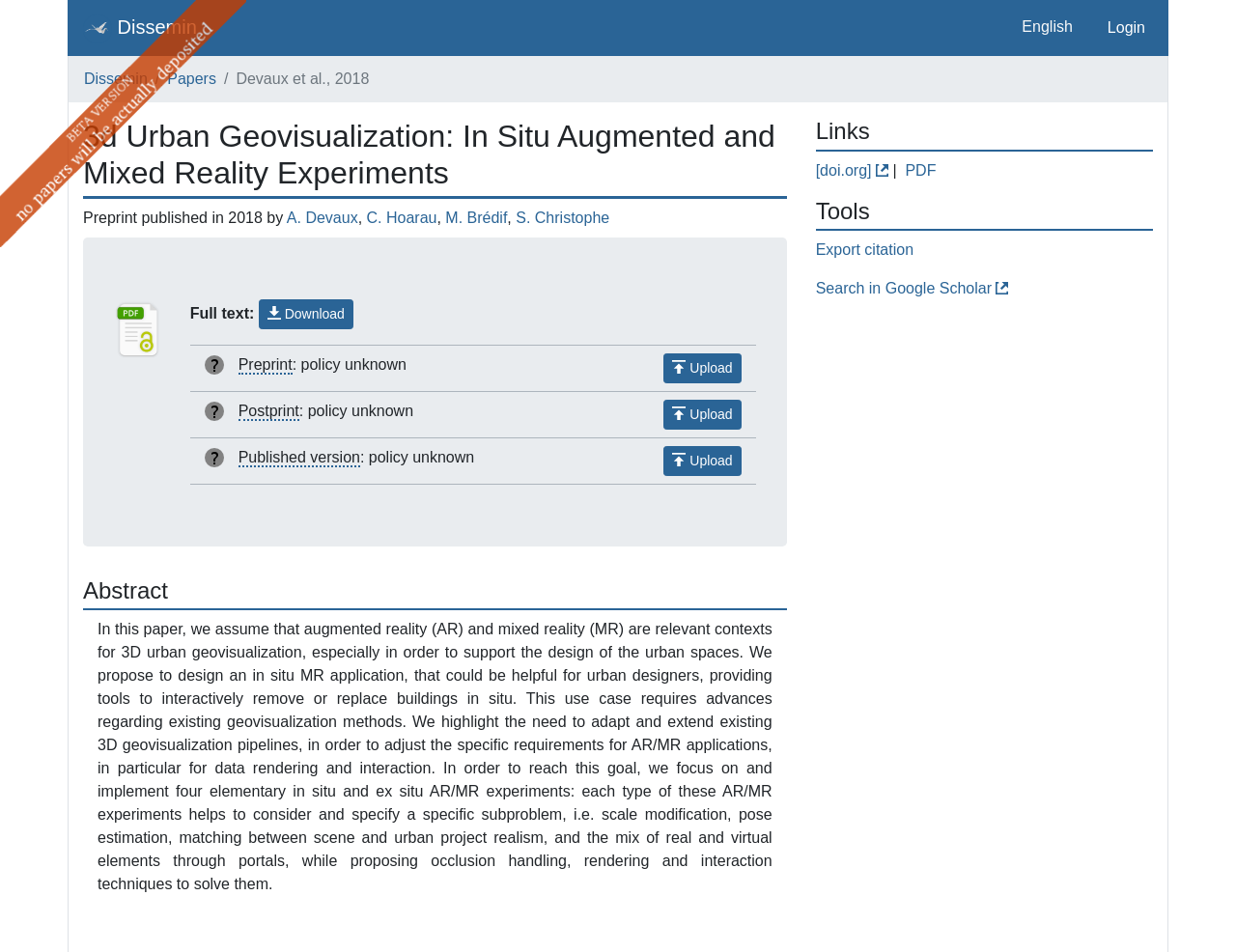Please identify the bounding box coordinates of the element that needs to be clicked to perform the following instruction: "Click the 'Login' link".

[0.89, 0.009, 0.933, 0.05]